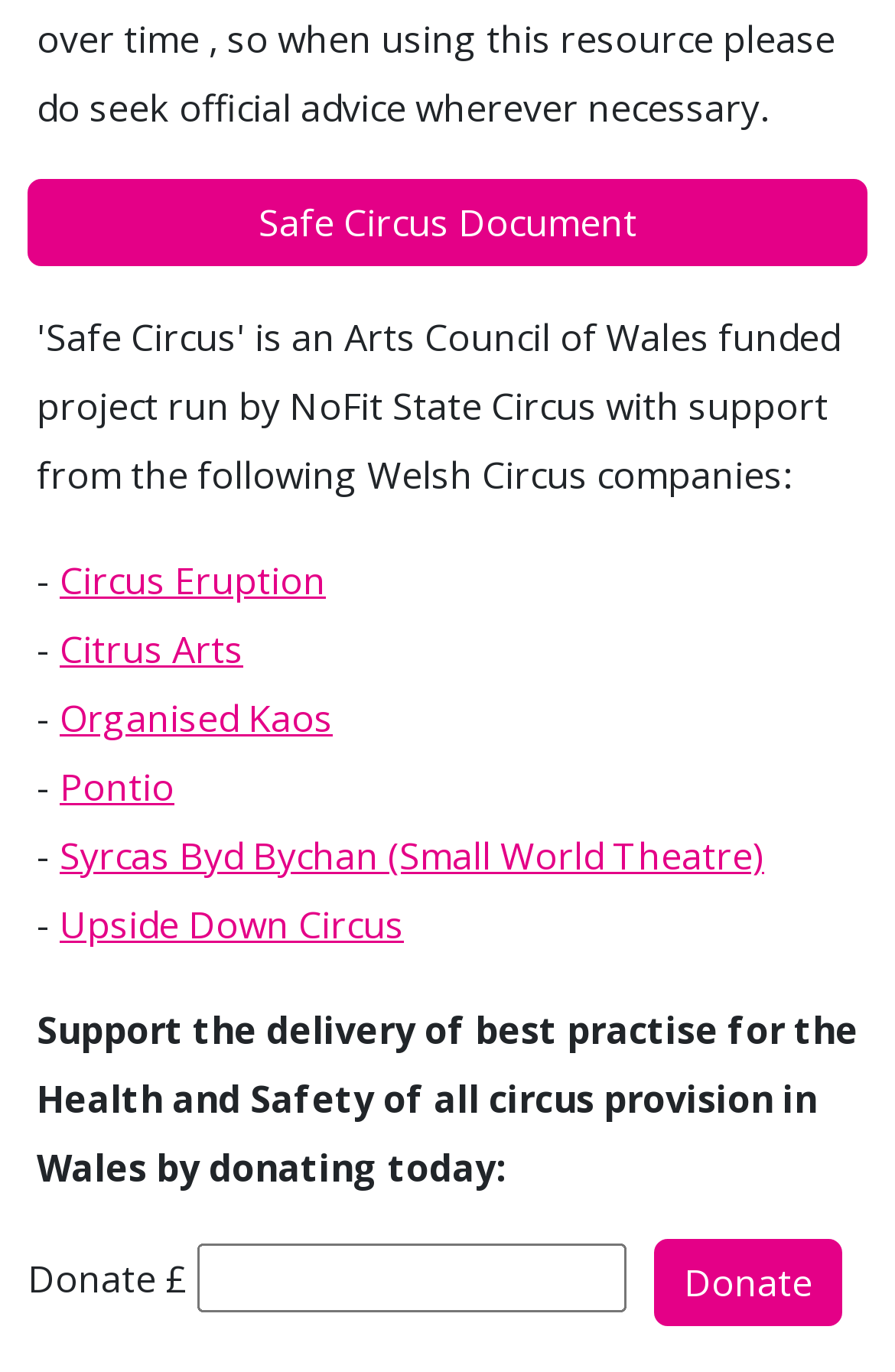How many links are in the main content?
With the help of the image, please provide a detailed response to the question.

I counted the number of link elements within the main content section, which are 'Circus Eruption', 'Citrus Arts', 'Organised Kaos', 'Pontio', 'Syrcas Byd Bychan (Small World Theatre)', 'Upside Down Circus', and 'Safe Circus Document'.